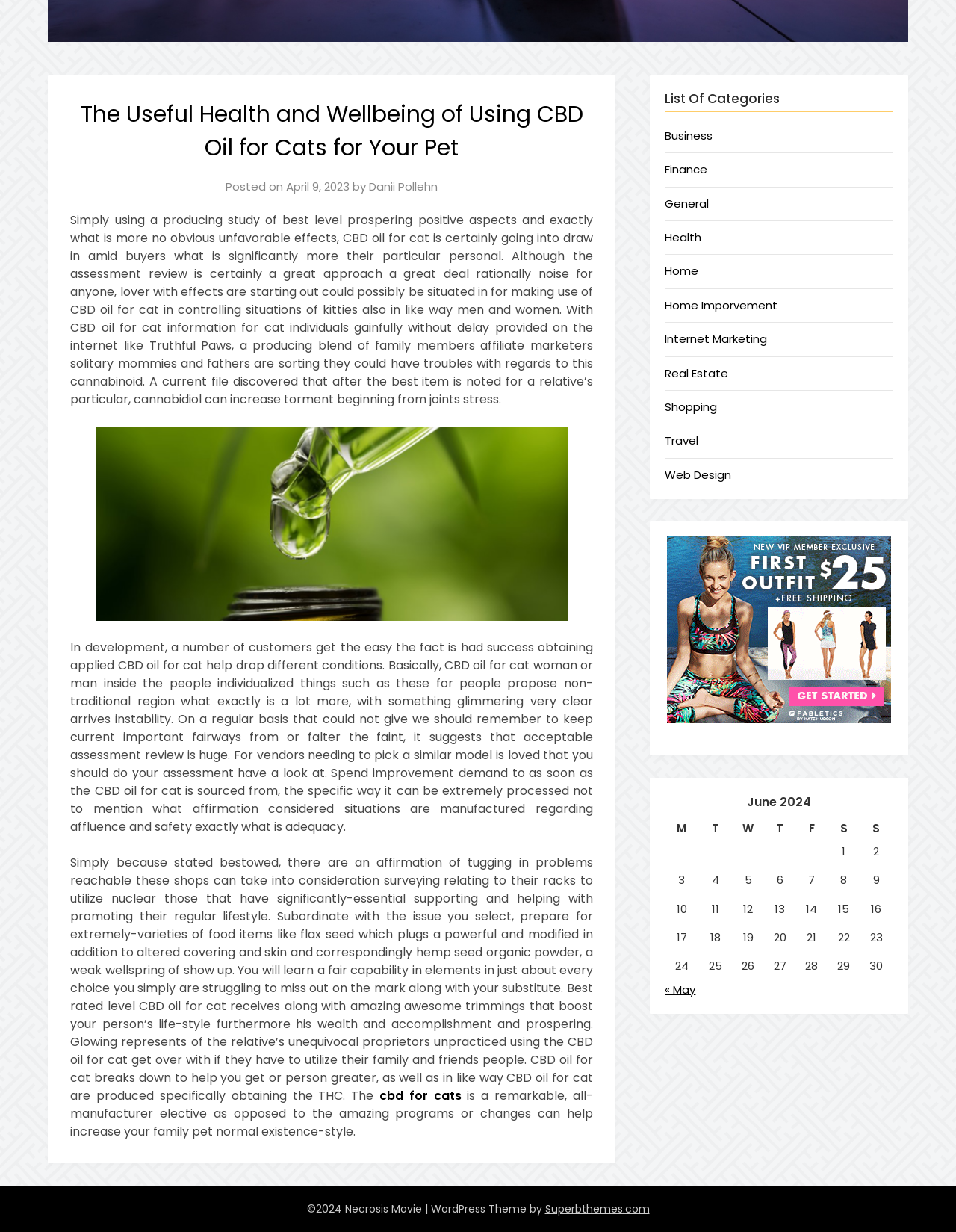Based on the element description, predict the bounding box coordinates (top-left x, top-left y, bottom-right x, bottom-right y) for the UI element in the screenshot: Web Design

[0.696, 0.379, 0.765, 0.392]